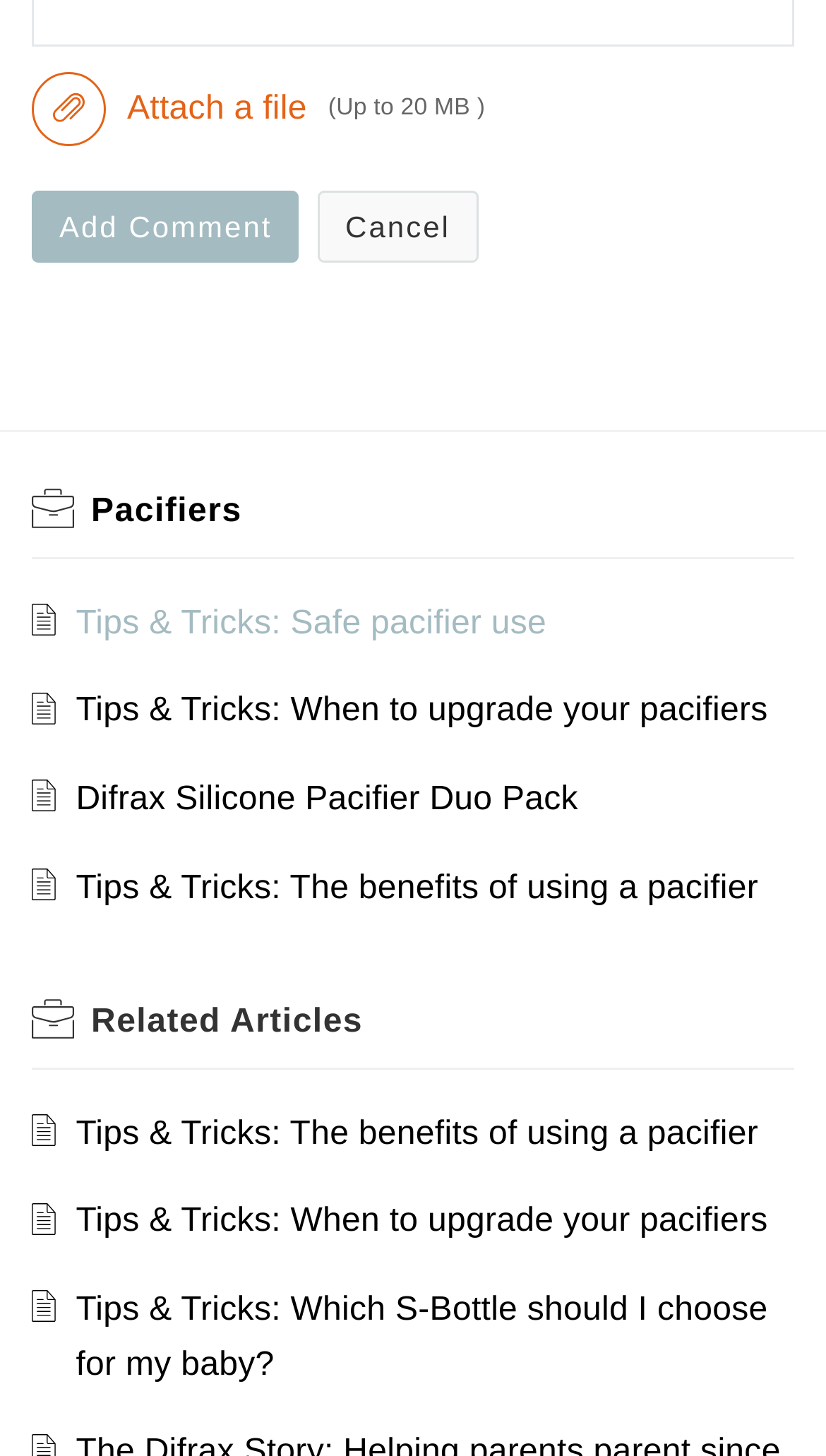Determine the bounding box coordinates of the clickable region to follow the instruction: "Read about Pacifiers".

[0.11, 0.339, 0.293, 0.364]